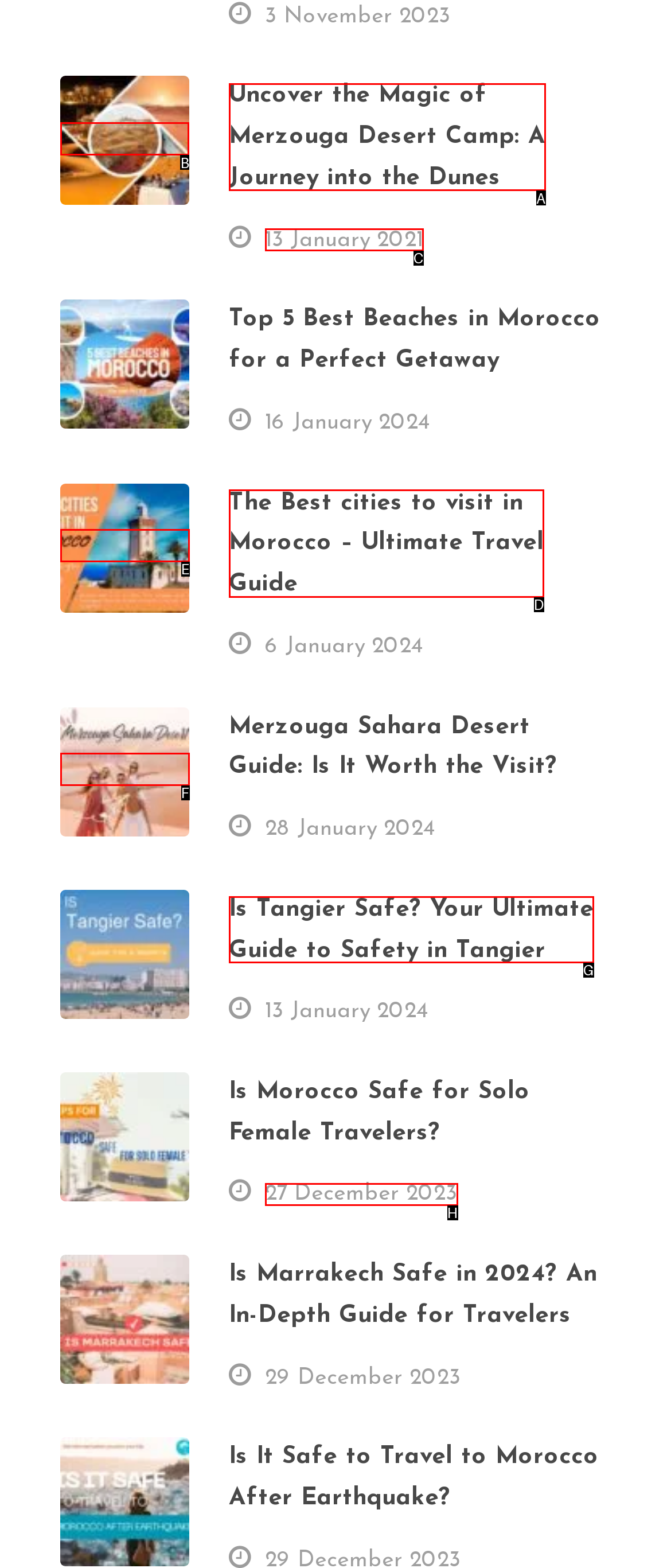Identify the correct lettered option to click in order to perform this task: View Merzouga Luxury Camp in Morocco Sahara Desert All-inclusive 2023/24/25. Respond with the letter.

B